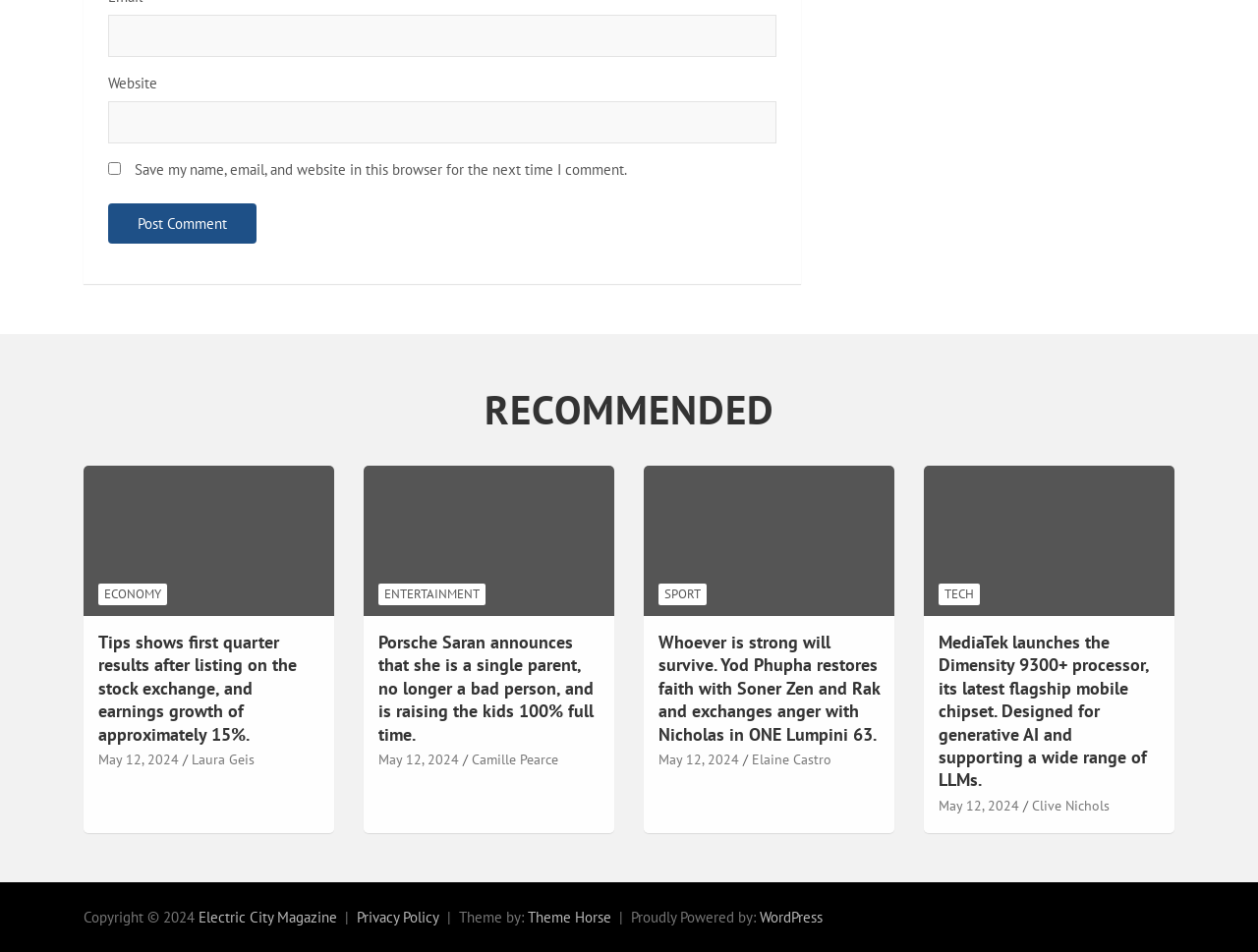How many categories are there?
Deliver a detailed and extensive answer to the question.

I counted the number of links with category names, which are 'ECONOMY', 'ENTERTAINMENT', 'SPORT', and 'TECH', so there are 4 categories.